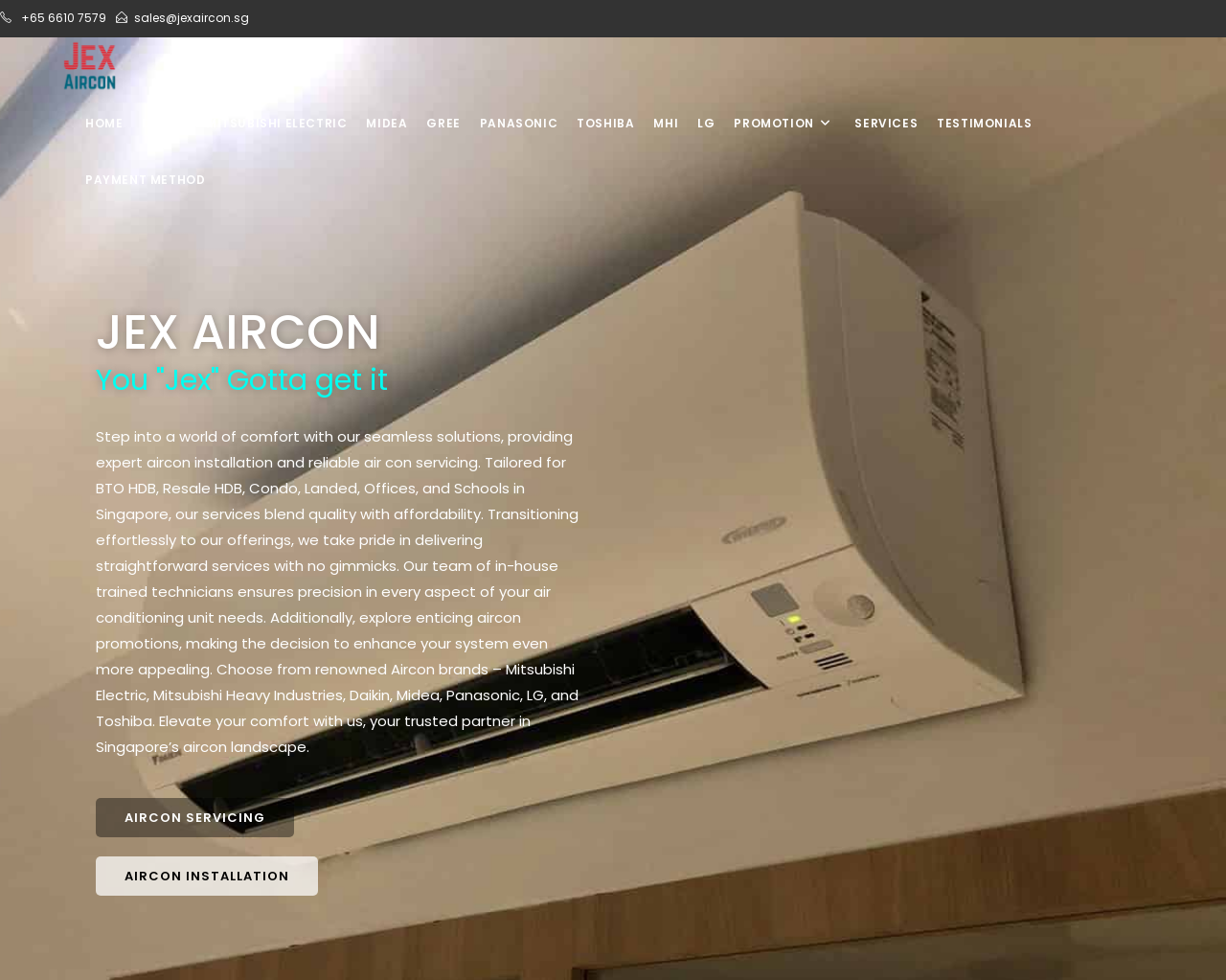What is the purpose of the 'PROMOTION' link?
Using the visual information, reply with a single word or short phrase.

To explore aircon promotions